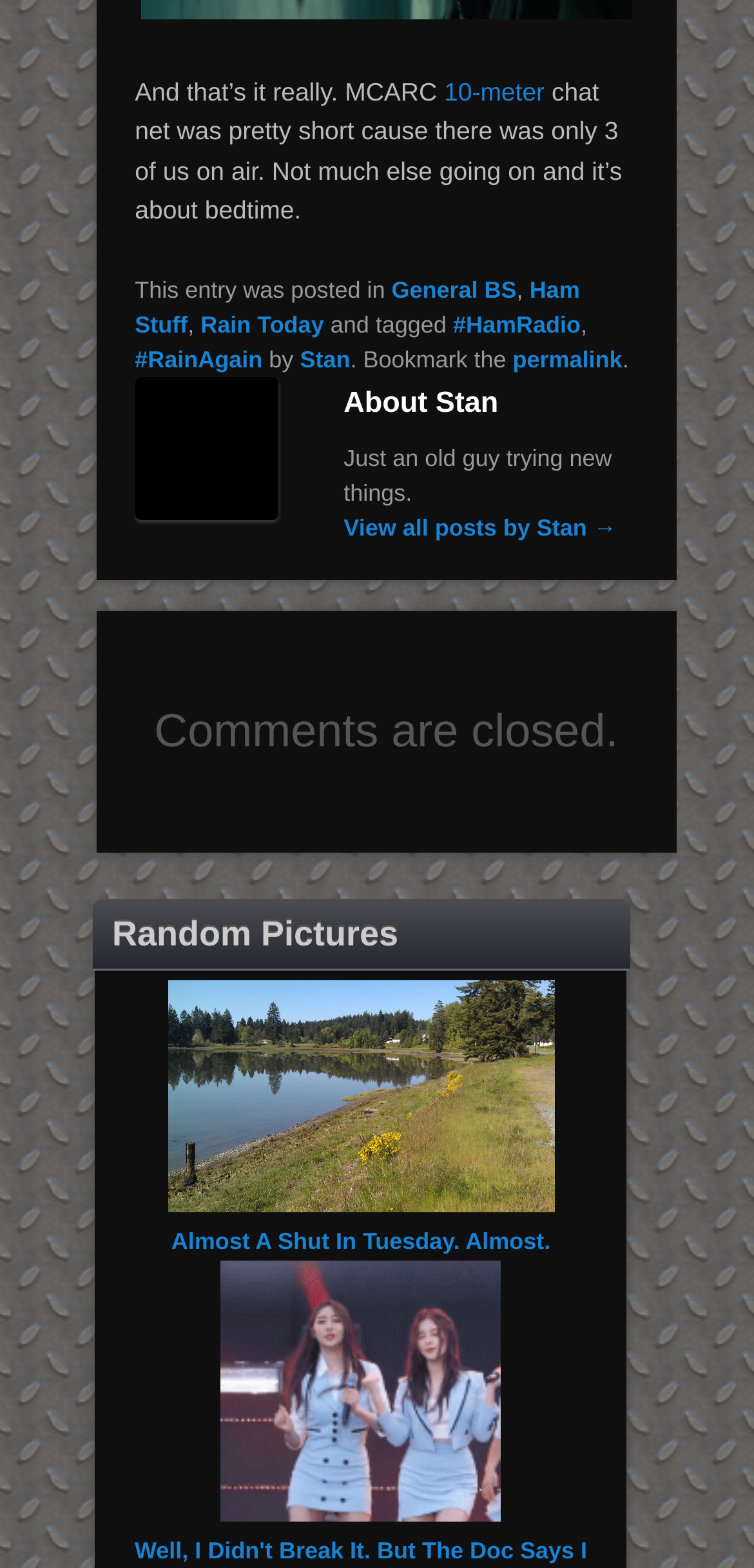Identify the bounding box coordinates of the region I need to click to complete this instruction: "Read the 'Almost A Shut In Tuesday. Almost.' post".

[0.227, 0.783, 0.73, 0.801]